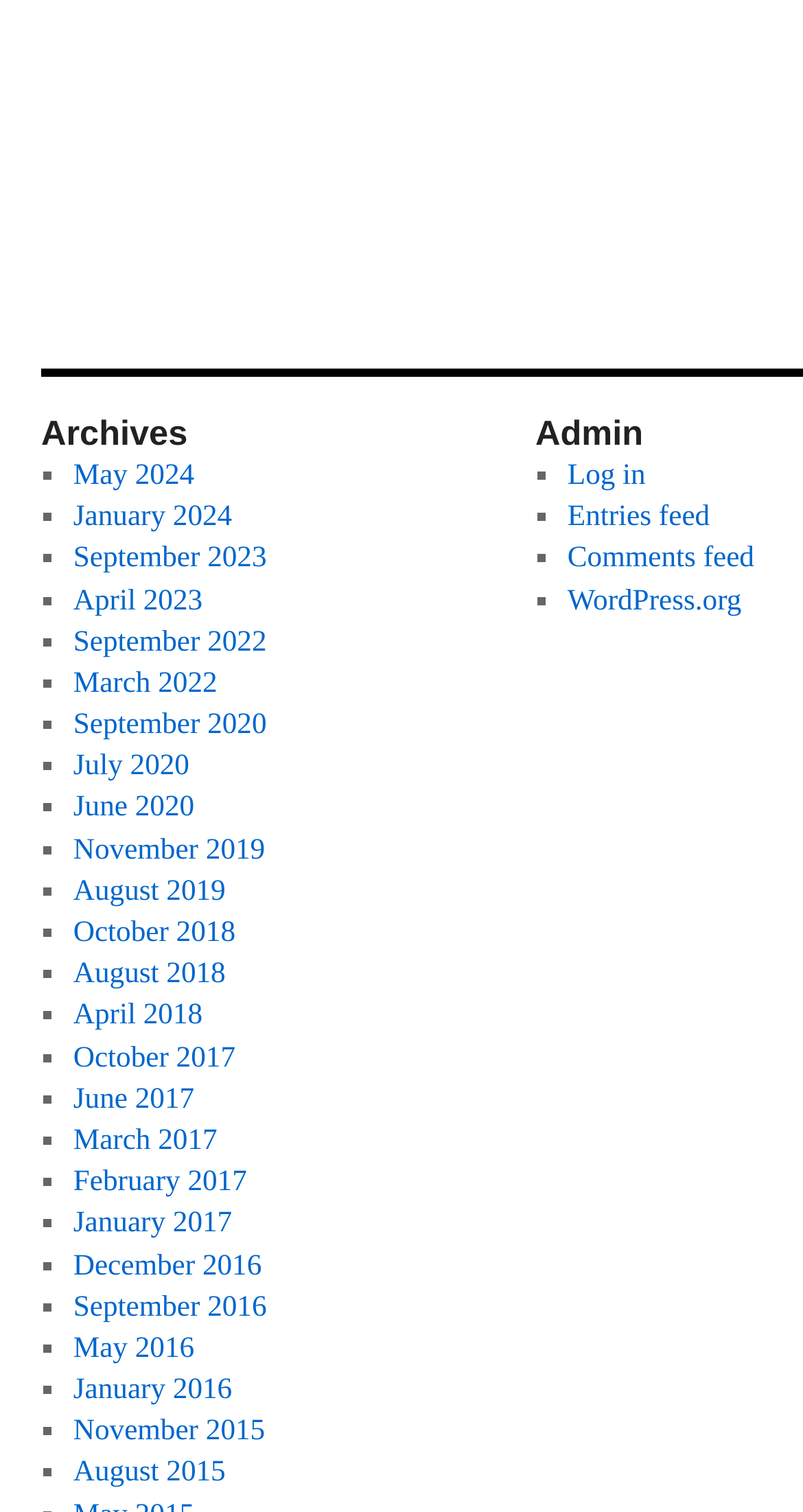What is the heading at the top of the page?
Look at the image and answer the question with a single word or phrase.

Archives